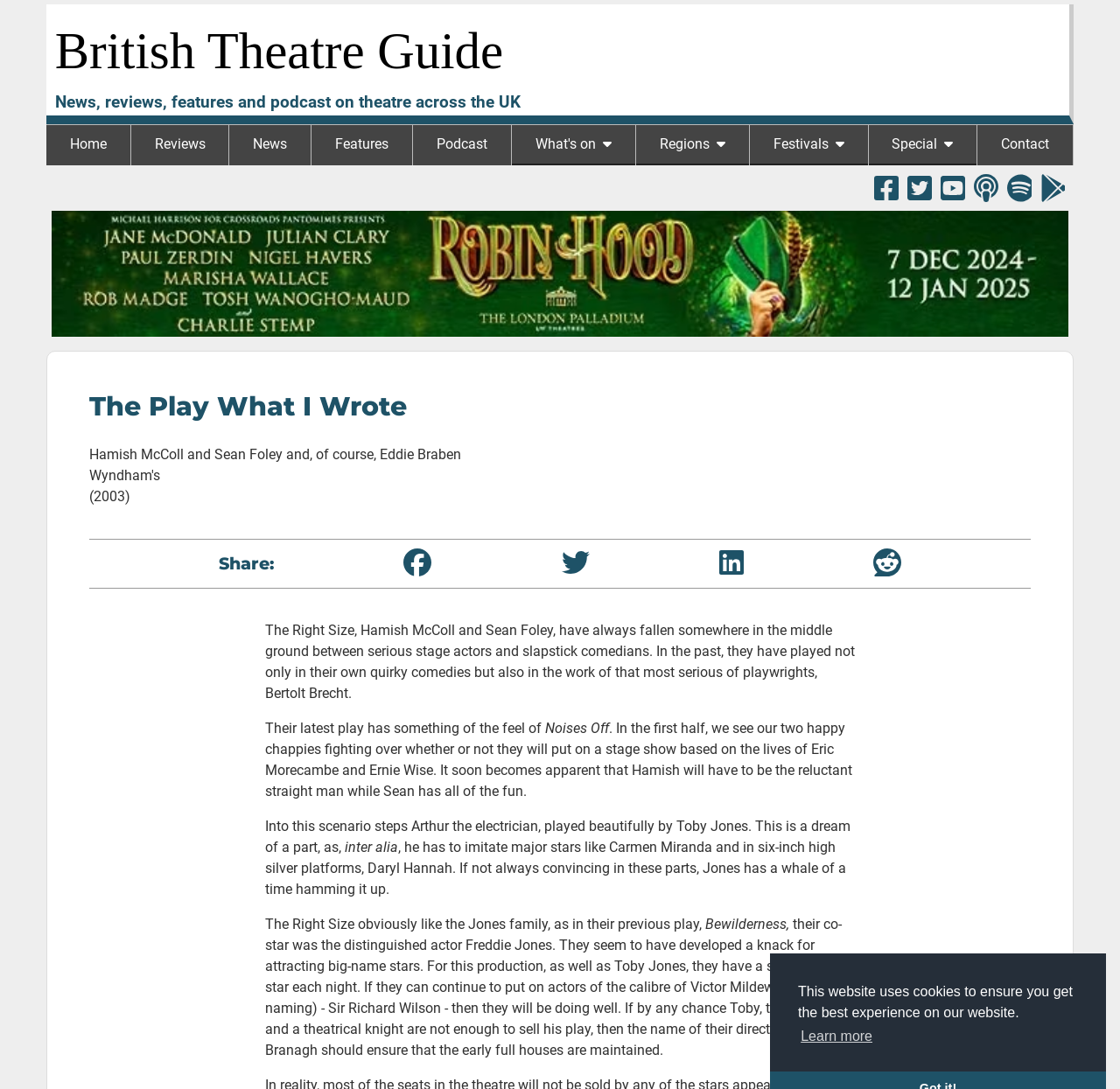Please give a short response to the question using one word or a phrase:
What is the name of the playwright mentioned in the review?

Bertolt Brecht